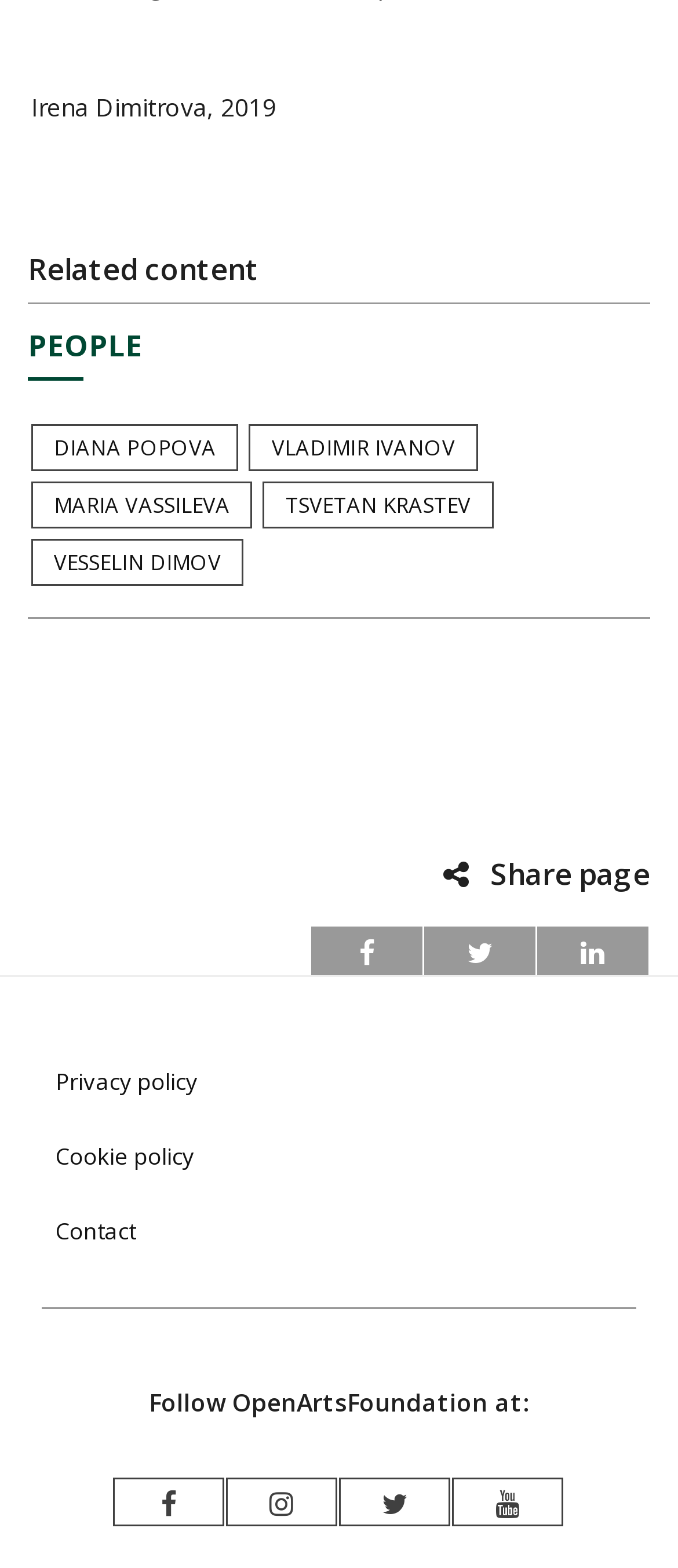Using the element description Contact, predict the bounding box coordinates for the UI element. Provide the coordinates in (top-left x, top-left y, bottom-right x, bottom-right y) format with values ranging from 0 to 1.

[0.082, 0.764, 0.959, 0.809]